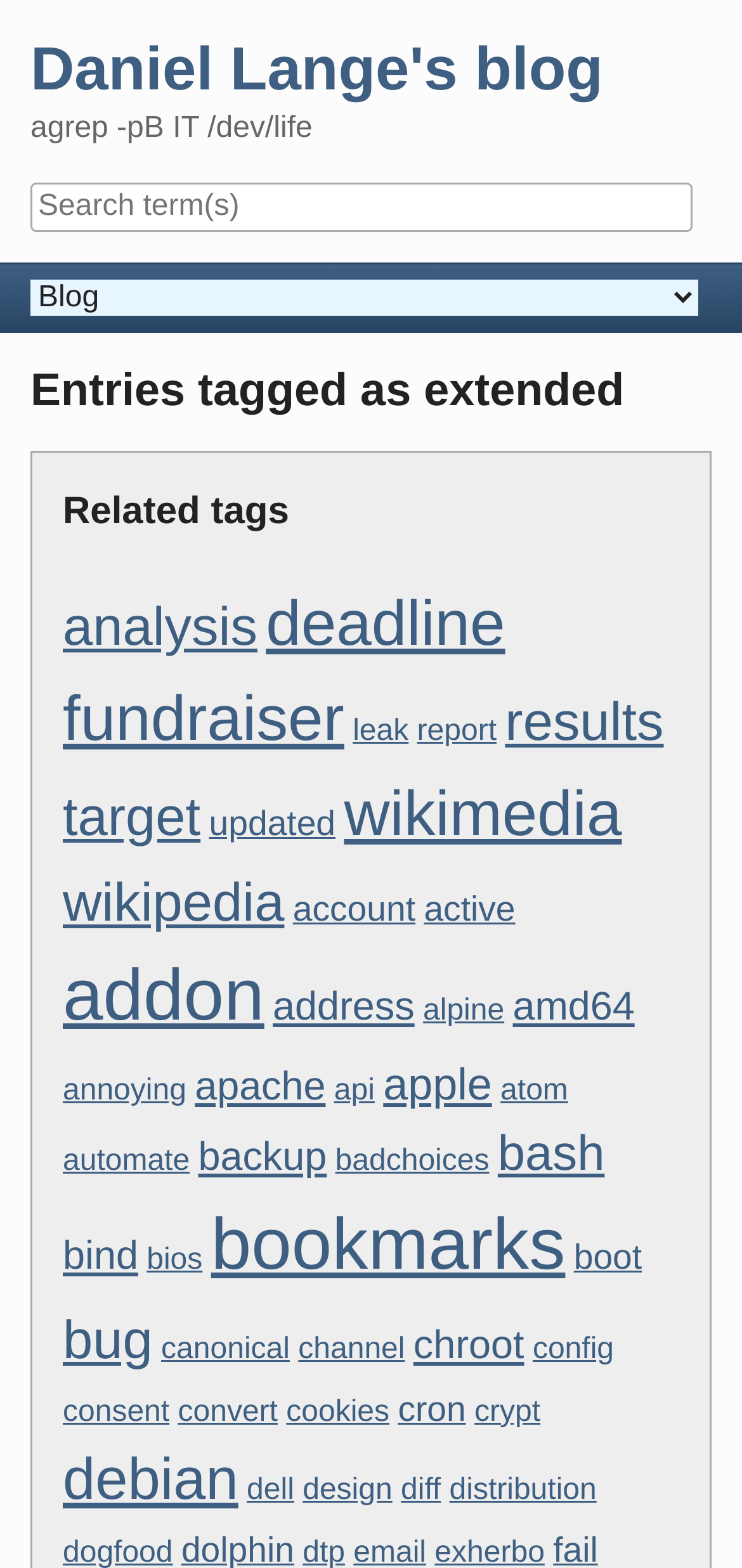Locate the bounding box coordinates of the clickable area needed to fulfill the instruction: "Click on the 'analysis' tag".

[0.085, 0.381, 0.347, 0.42]